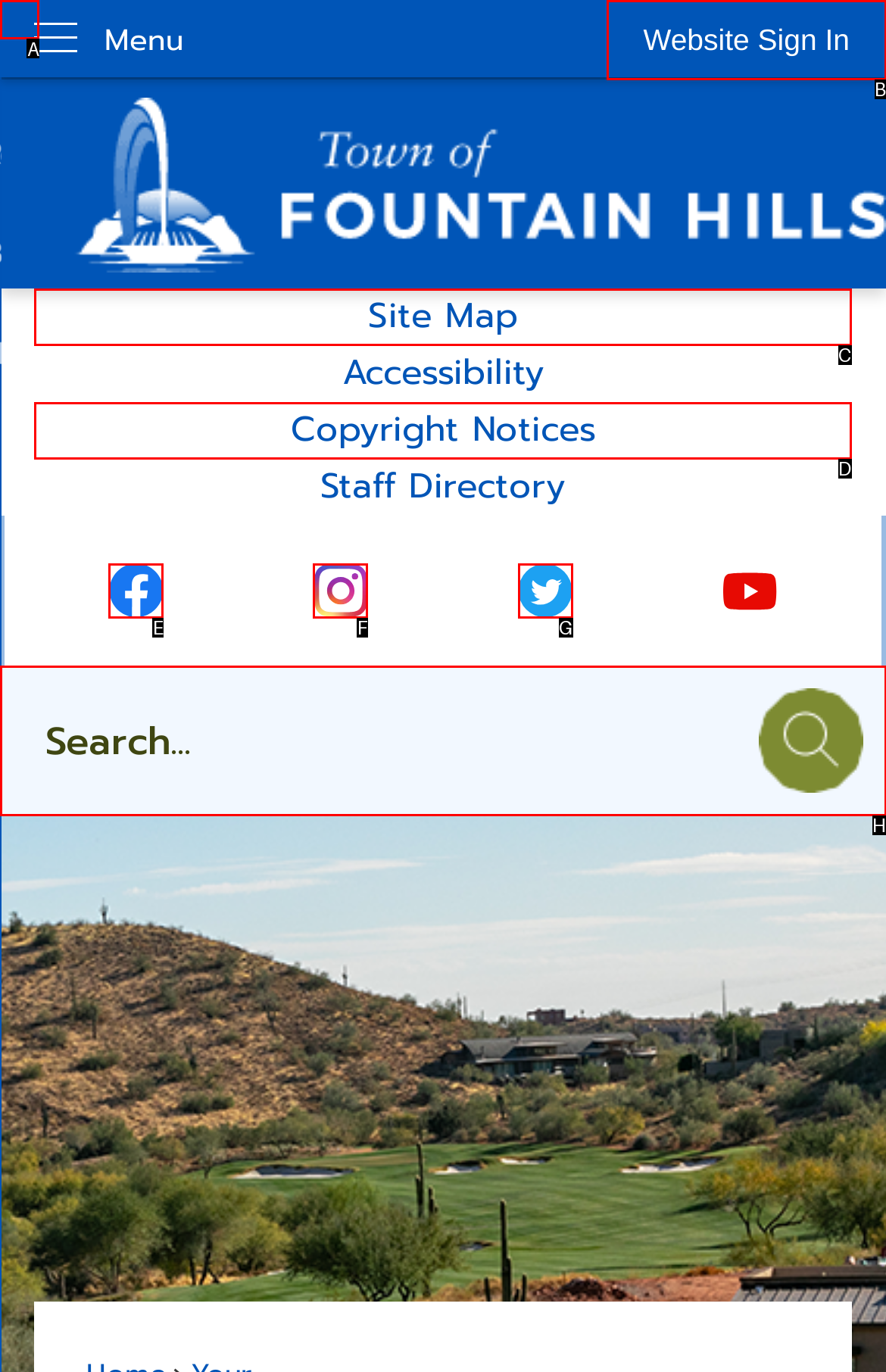Select the letter of the option that should be clicked to achieve the specified task: Sign in to the website. Respond with just the letter.

B